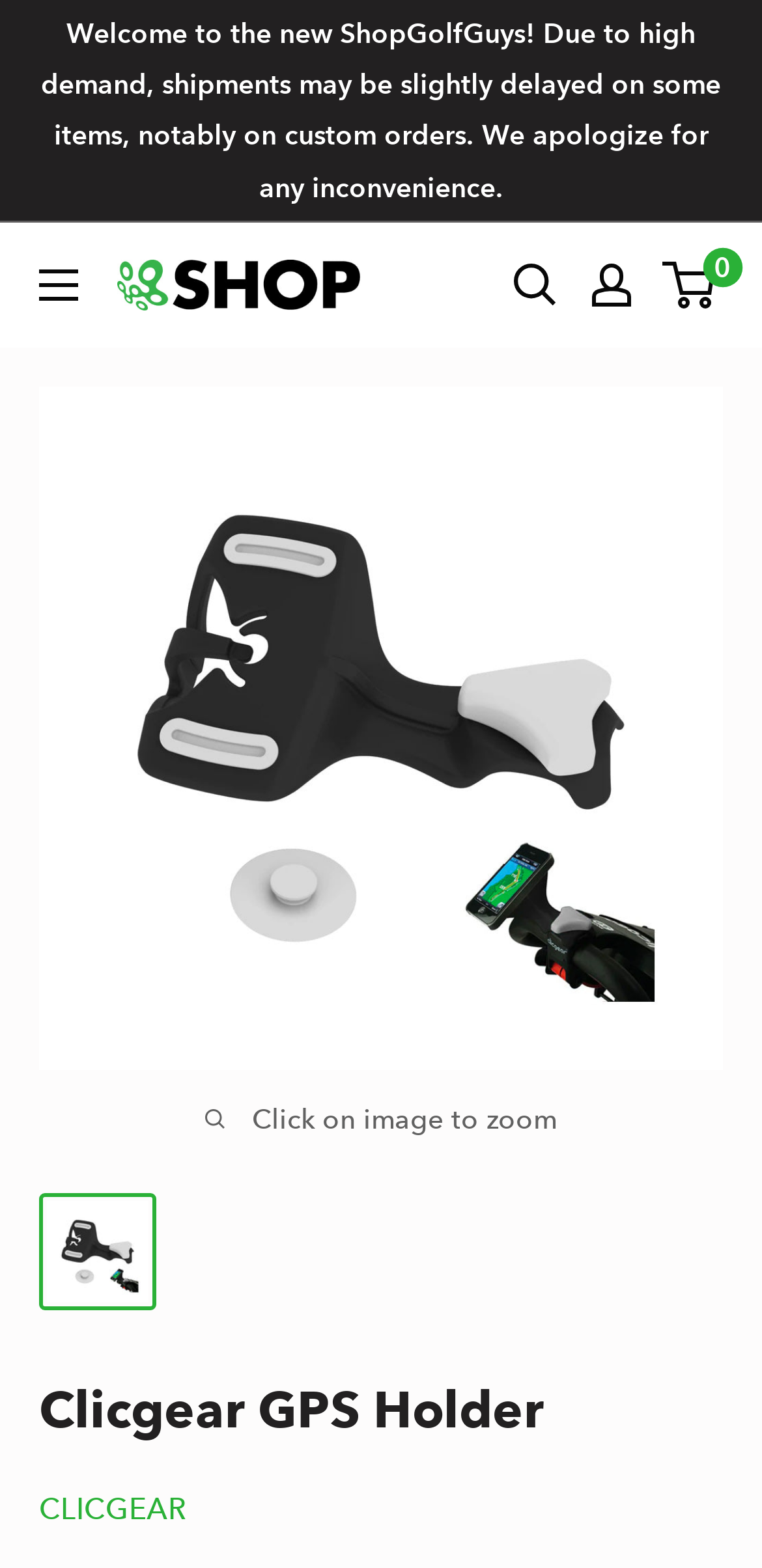Locate the heading on the webpage and return its text.

Clicgear GPS Holder